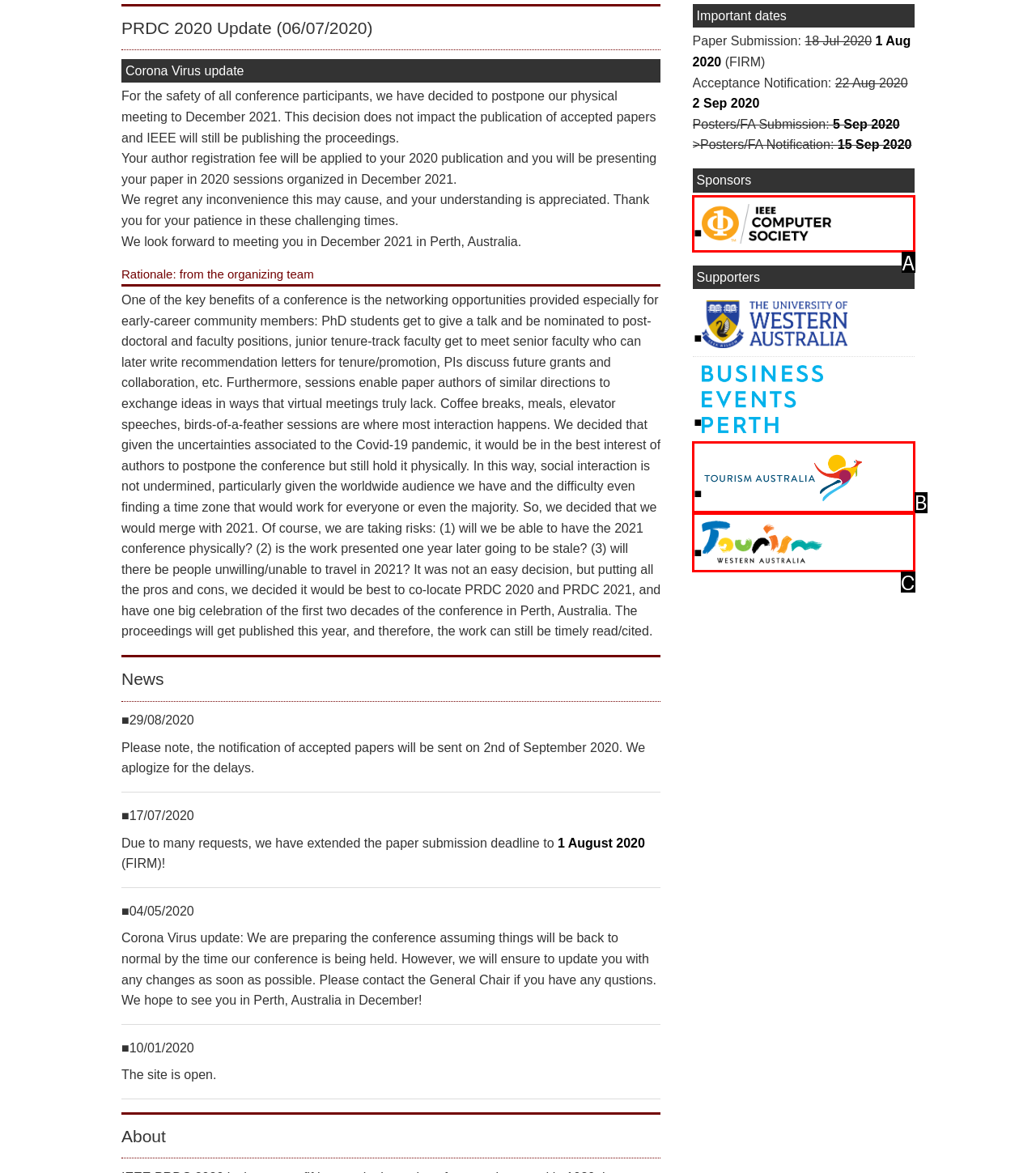Identify the UI element that best fits the description: alt="Tourism Australia logo"
Respond with the letter representing the correct option.

B